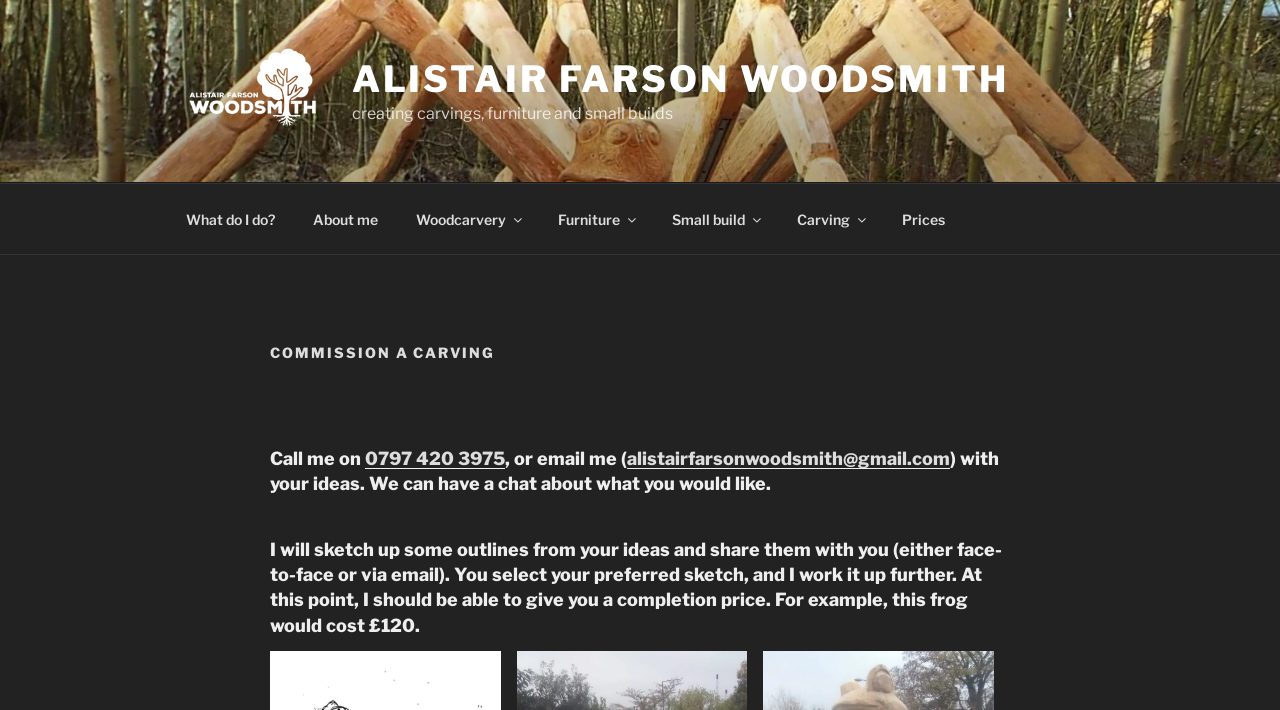Respond with a single word or phrase:
What is the process of commissioning a carving?

Sketch and select